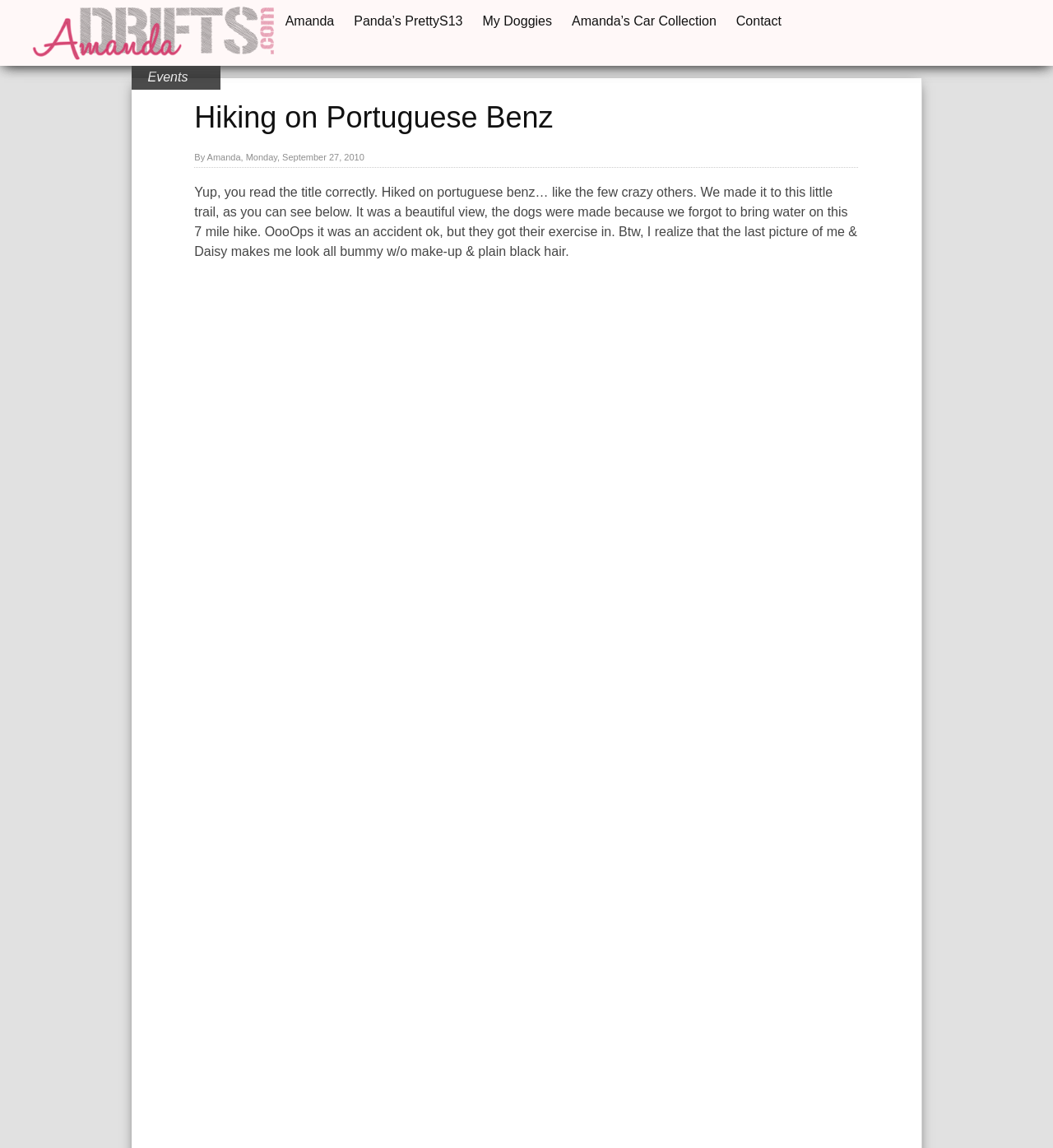Please specify the bounding box coordinates of the area that should be clicked to accomplish the following instruction: "view events". The coordinates should consist of four float numbers between 0 and 1, i.e., [left, top, right, bottom].

[0.14, 0.061, 0.178, 0.073]